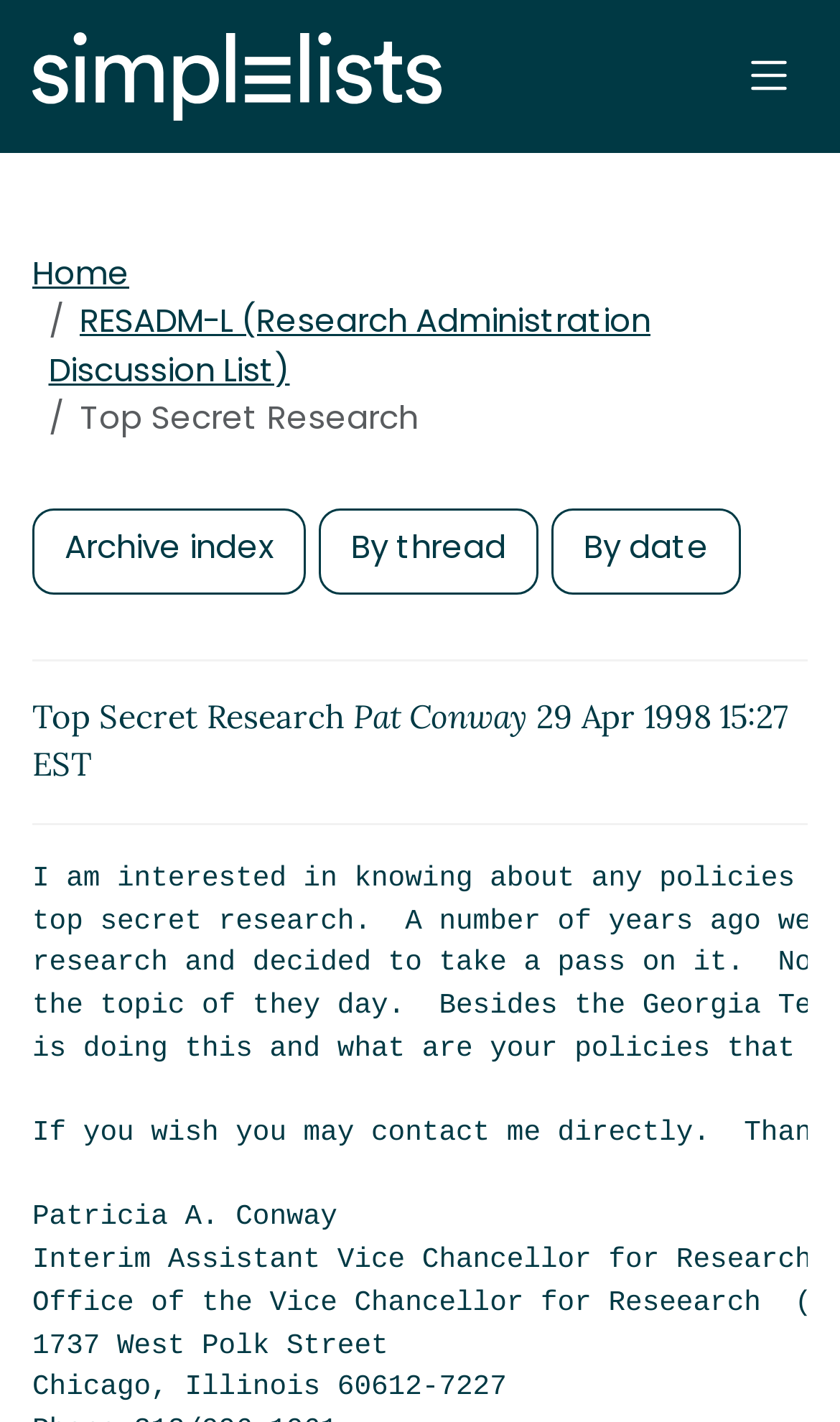Offer a meticulous description of the webpage's structure and content.

The webpage is titled "Top Secret Research" and appears to be a discussion list or archive page. At the top left, there is a Simplelists logo, which is an image linked to the Simplelists website. Next to the logo, there is a toggle navigation button. 

Below the logo, there is a breadcrumb navigation section that displays the page's hierarchy. It shows links to "Home" and "RESADM-L (Research Administration Discussion List)" on the left, and the title "Top Secret Research" on the right.

Under the breadcrumb section, there is another navigation section that provides links to "Archive index", "By thread", and "By date" for accessing archived content. 

A horizontal separator line divides the navigation sections from the main content. The main content area displays the title "Top Secret Research" again, followed by the author's name "Pat Conway" and the date "29 Apr 1998 15:27 EST".